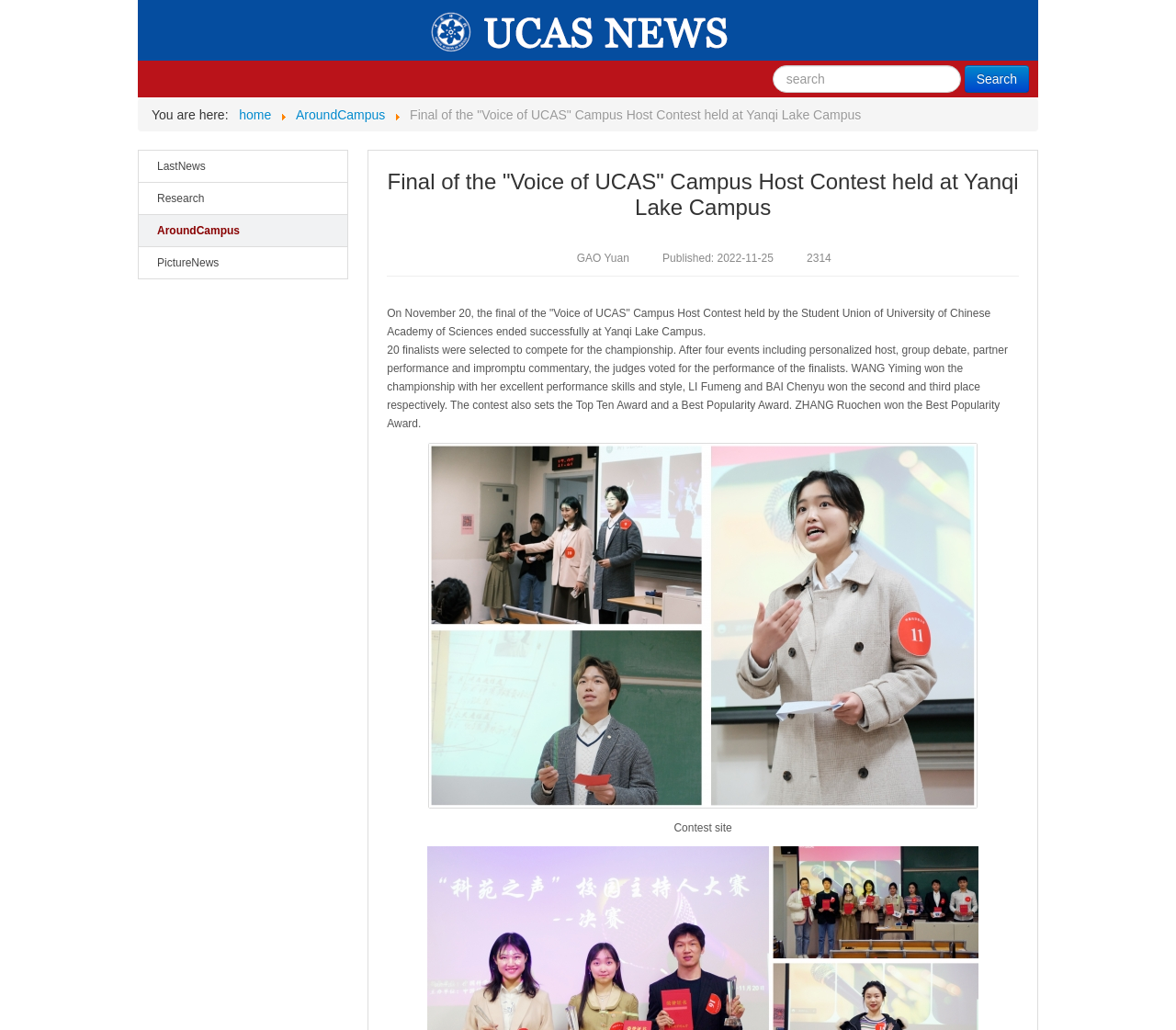Pinpoint the bounding box coordinates of the clickable element needed to complete the instruction: "Go to home page". The coordinates should be provided as four float numbers between 0 and 1: [left, top, right, bottom].

[0.203, 0.105, 0.231, 0.119]